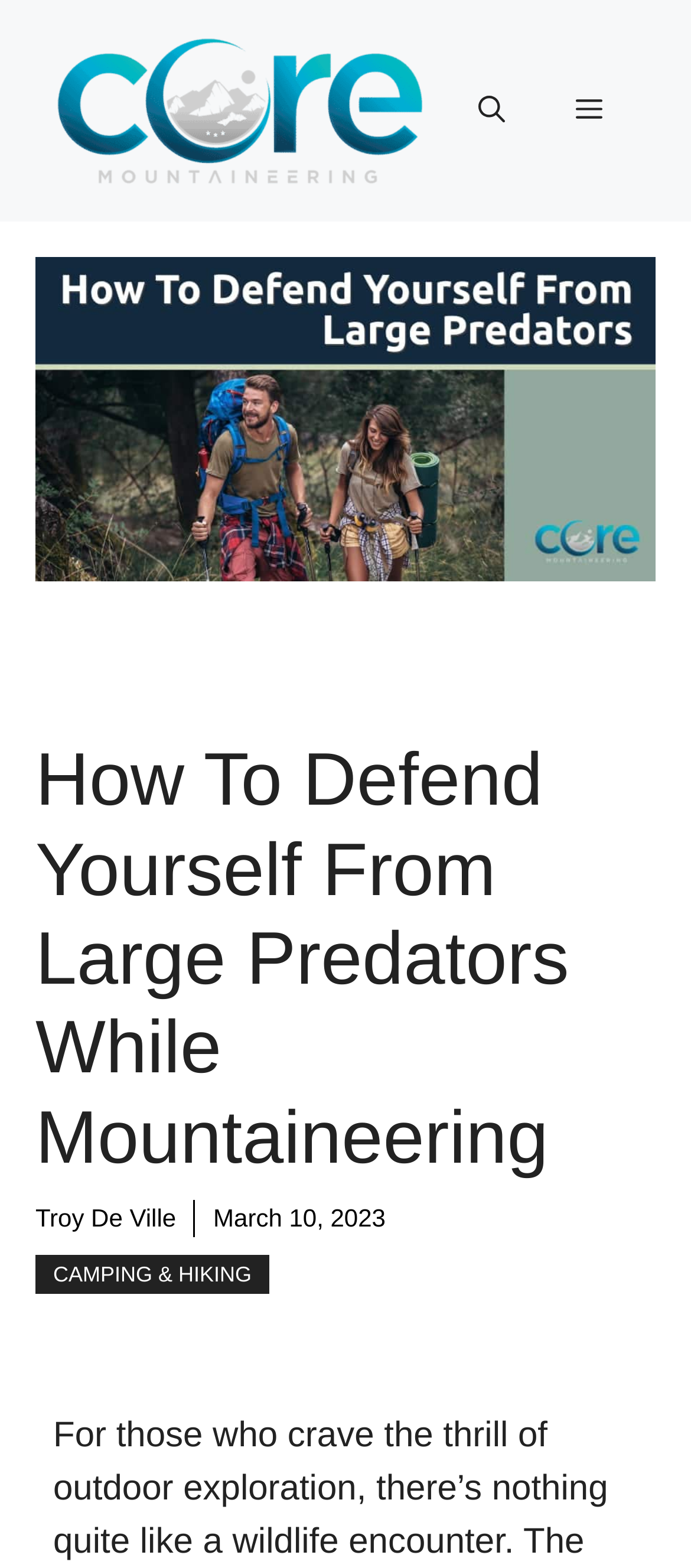Who is the author of the article?
Analyze the image and provide a thorough answer to the question.

I determined the author of the article by looking at the link element below the main heading, which contains the text 'Troy De Ville'.